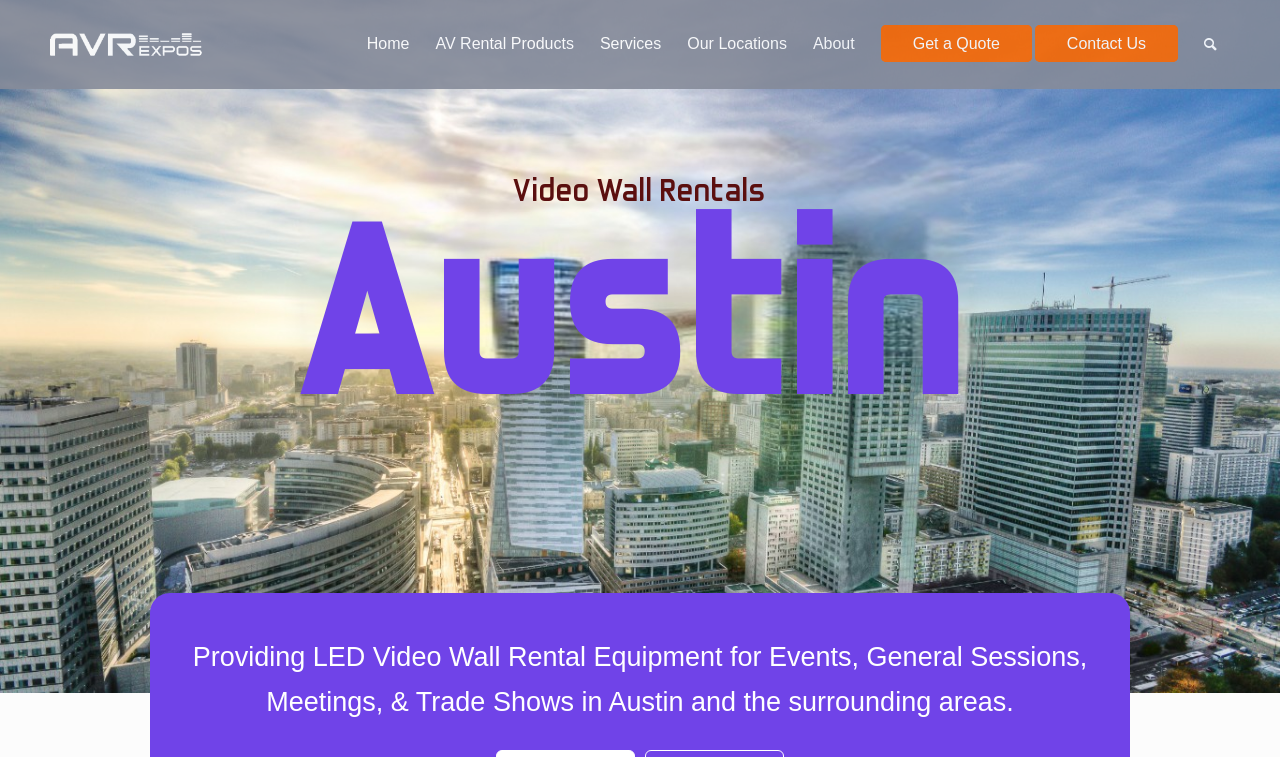Predict the bounding box coordinates of the area that should be clicked to accomplish the following instruction: "Click the Home button". The bounding box coordinates should consist of four float numbers between 0 and 1, i.e., [left, top, right, bottom].

[0.276, 0.0, 0.33, 0.116]